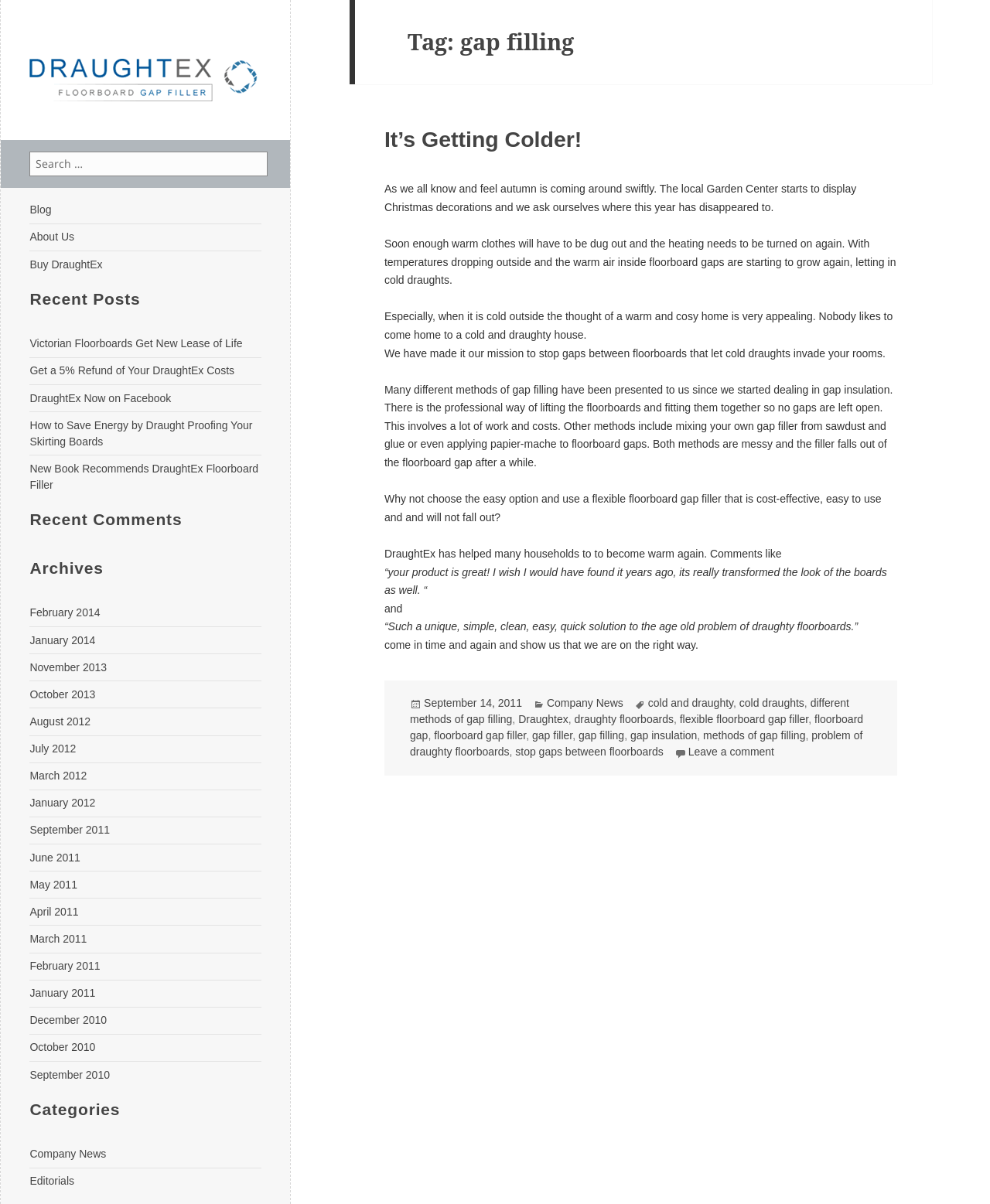Identify the bounding box of the HTML element described as: "floorboard gap filler".

[0.438, 0.606, 0.531, 0.617]